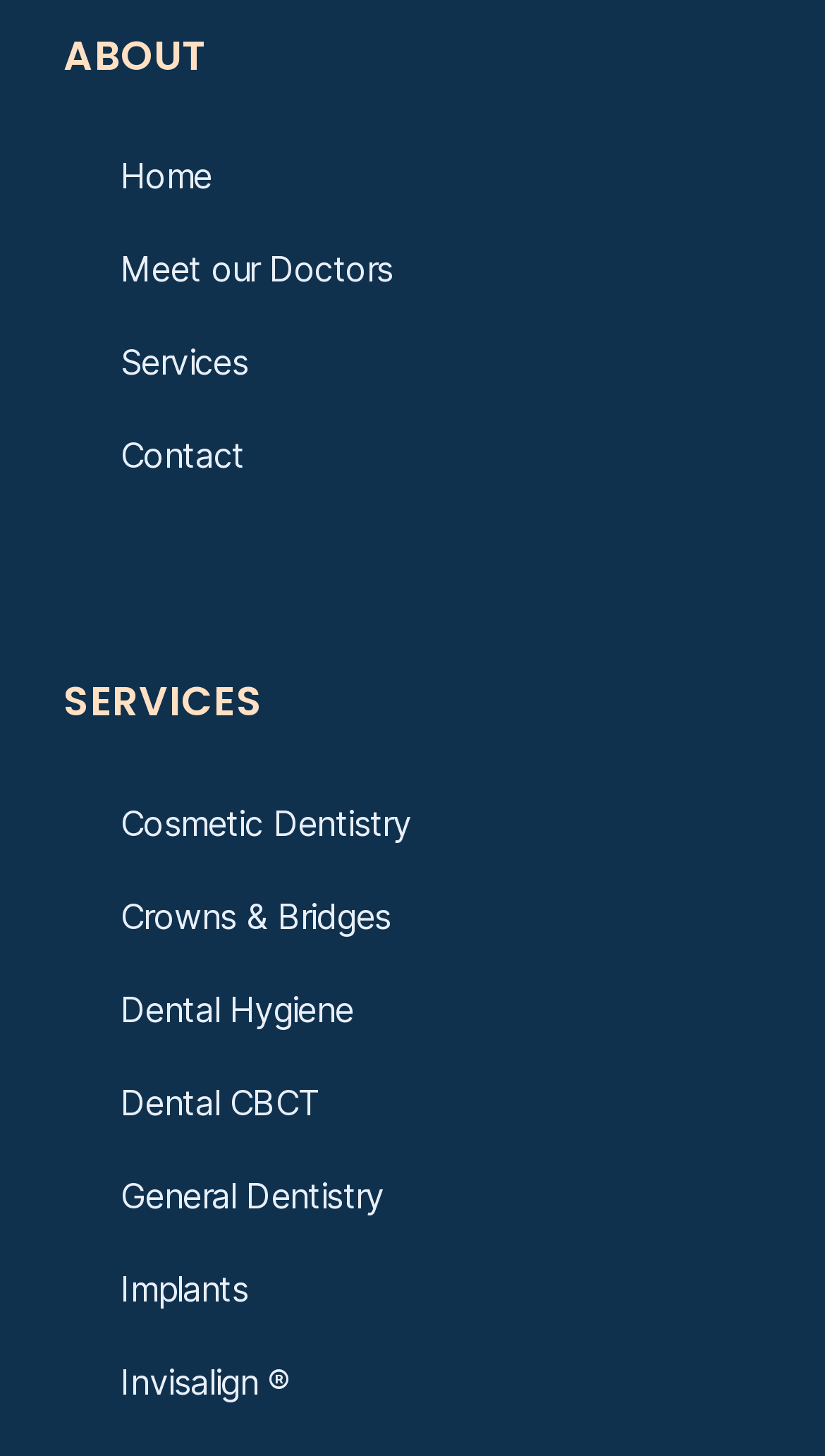Please identify the bounding box coordinates of where to click in order to follow the instruction: "View next post".

None